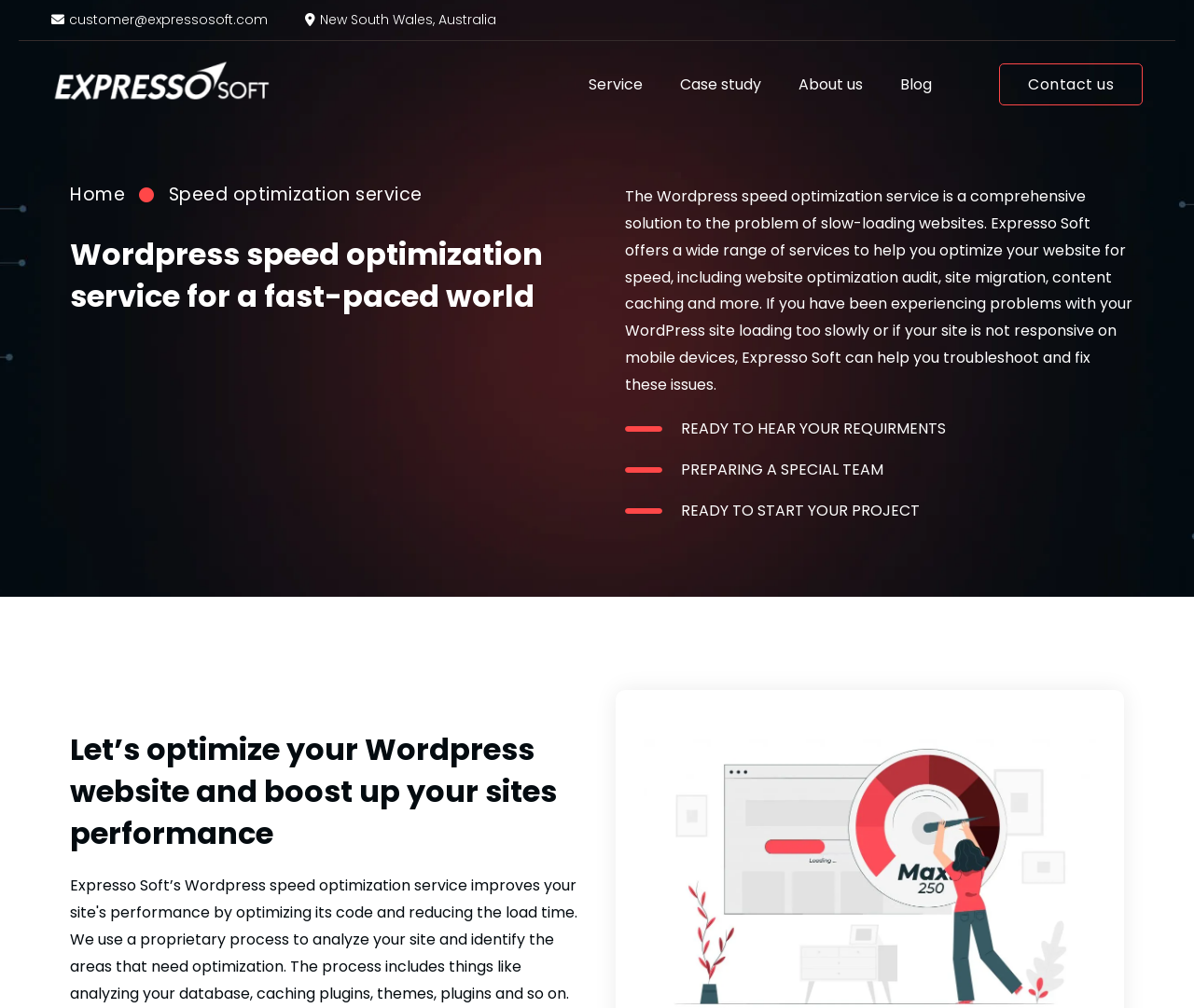Determine the bounding box coordinates for the area that should be clicked to carry out the following instruction: "Read Case study".

[0.57, 0.075, 0.638, 0.093]